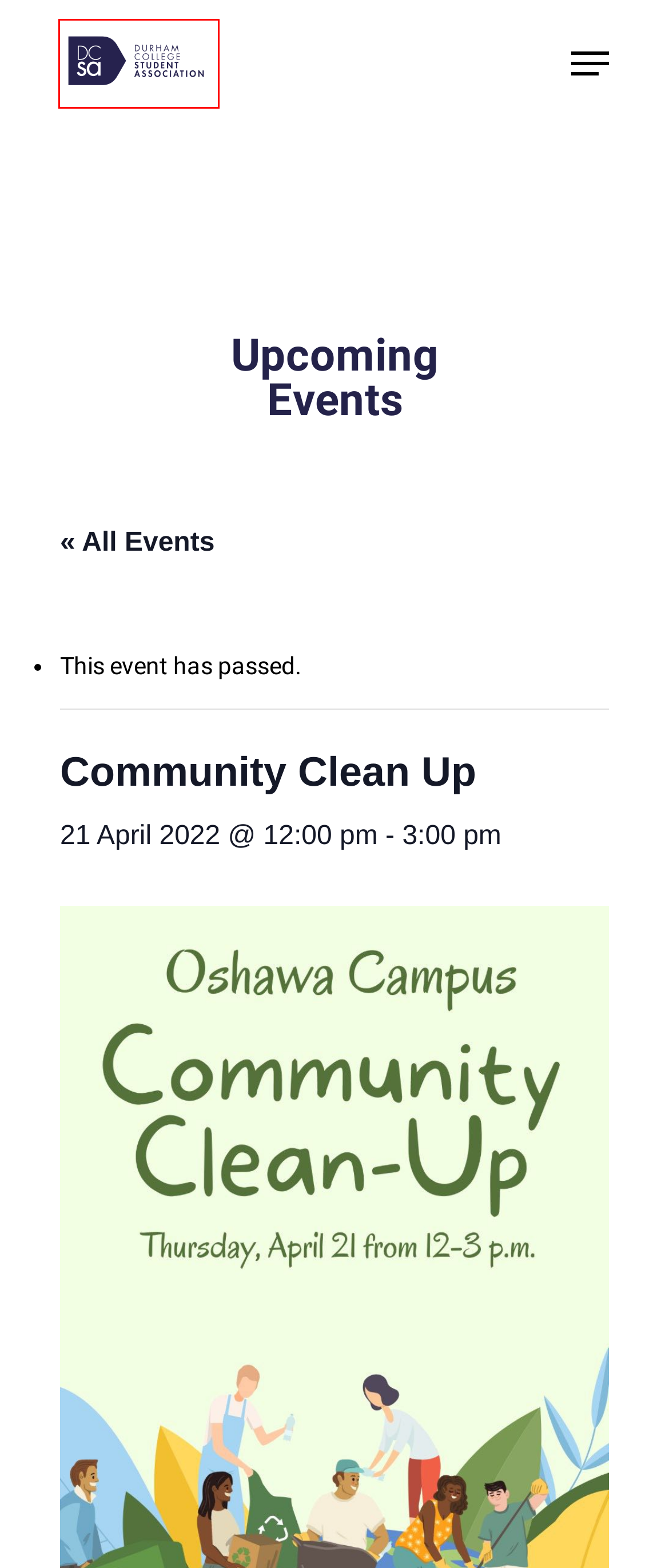You are given a screenshot of a webpage with a red bounding box around an element. Choose the most fitting webpage description for the page that appears after clicking the element within the red bounding box. Here are the candidates:
A. Contact Durham College - Durham College Student Association
B. Planting Workshop! - Durham College Student Association
C. Health Plan - Durham College Student Association
D. DC Community Enrichment Club – Durham College Student Association
E. Homepage - Durham College Student Association
F. Jobs - Durham College Student Association
G. Support Hub Students Services - Durham College Student Association
H. Events from June 11 – April 11 – Durham College Student Association

E